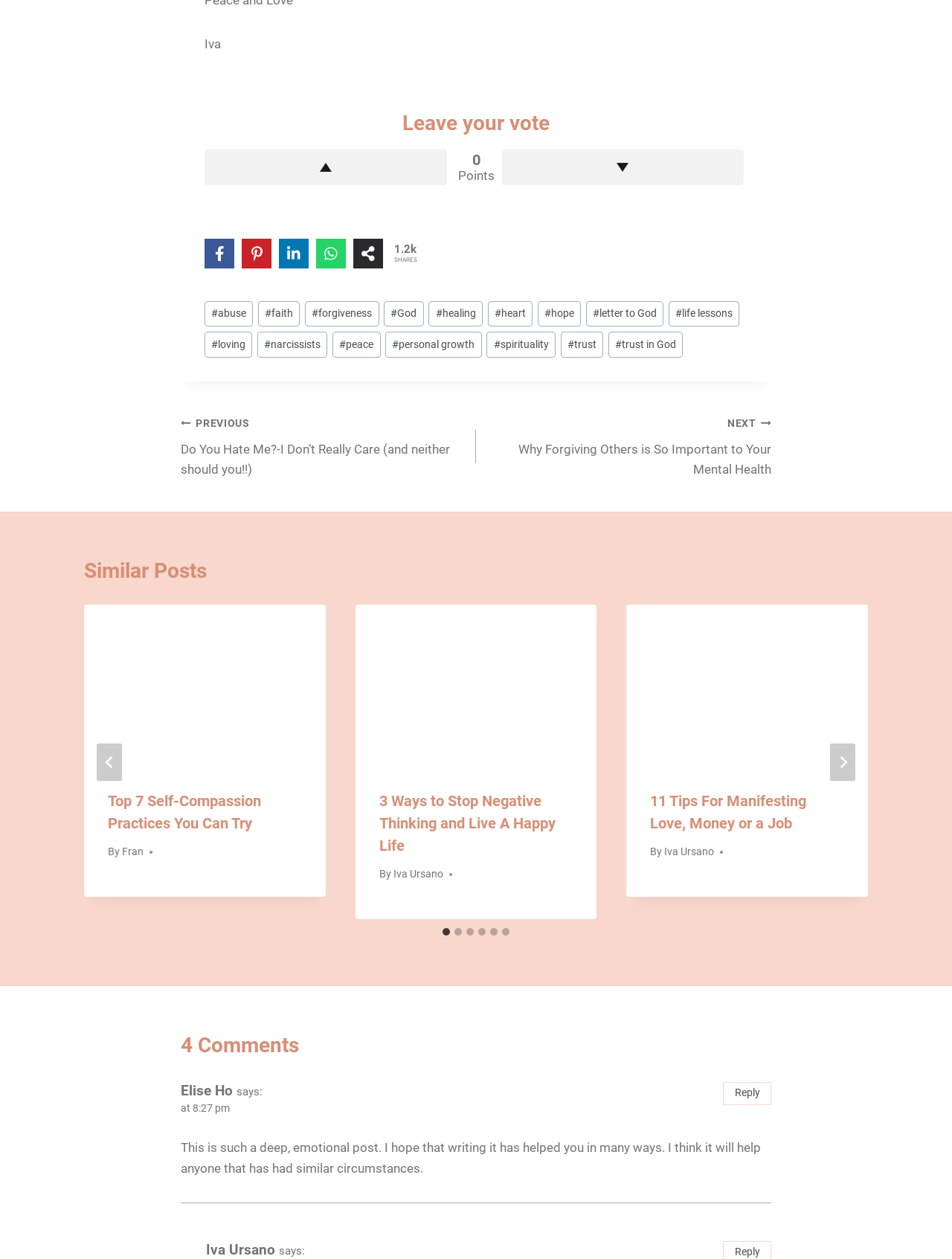Please locate the bounding box coordinates of the element that should be clicked to complete the given instruction: "Share on Facebook".

[0.215, 0.19, 0.246, 0.213]